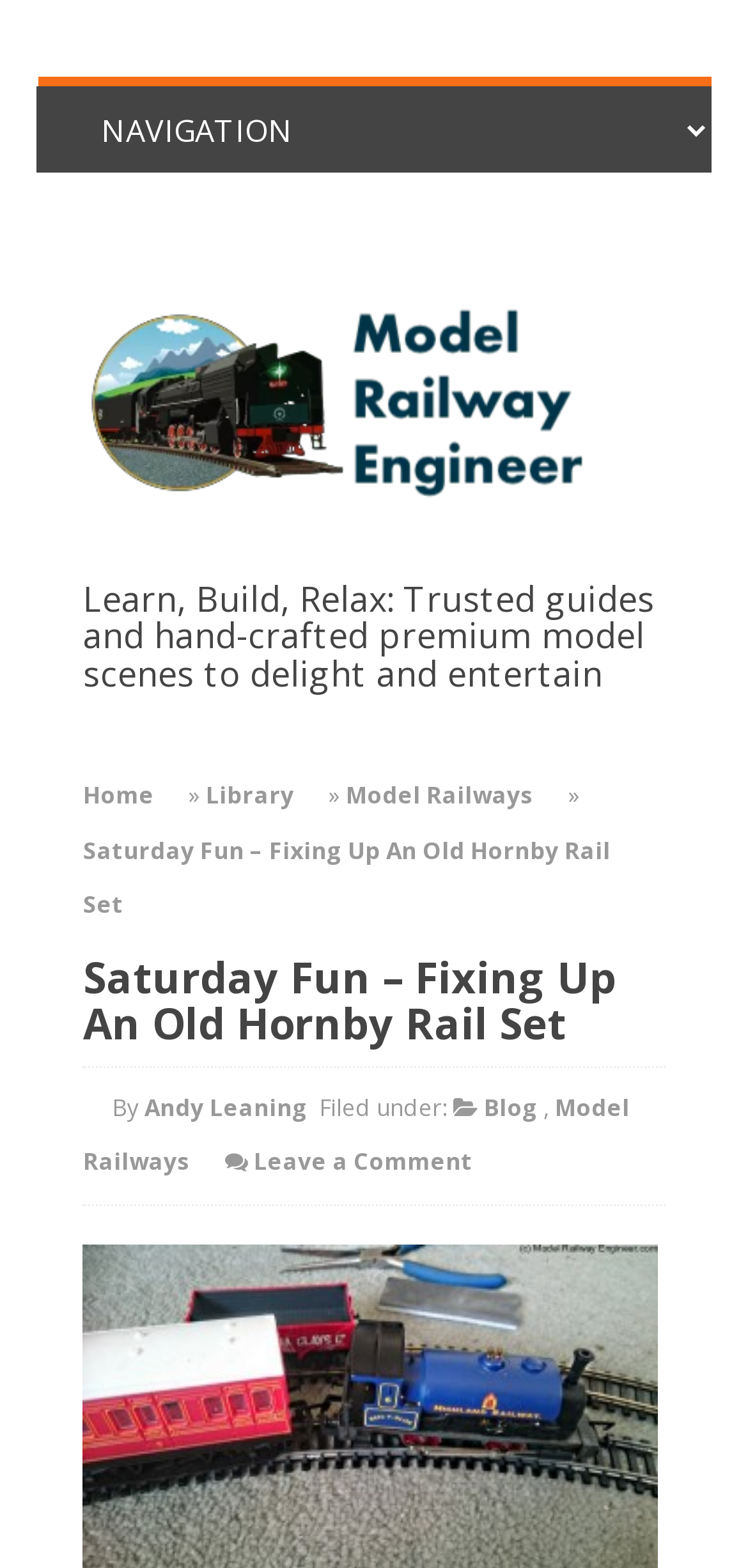Specify the bounding box coordinates of the region I need to click to perform the following instruction: "Go to Home". The coordinates must be four float numbers in the range of 0 to 1, i.e., [left, top, right, bottom].

[0.111, 0.496, 0.206, 0.517]